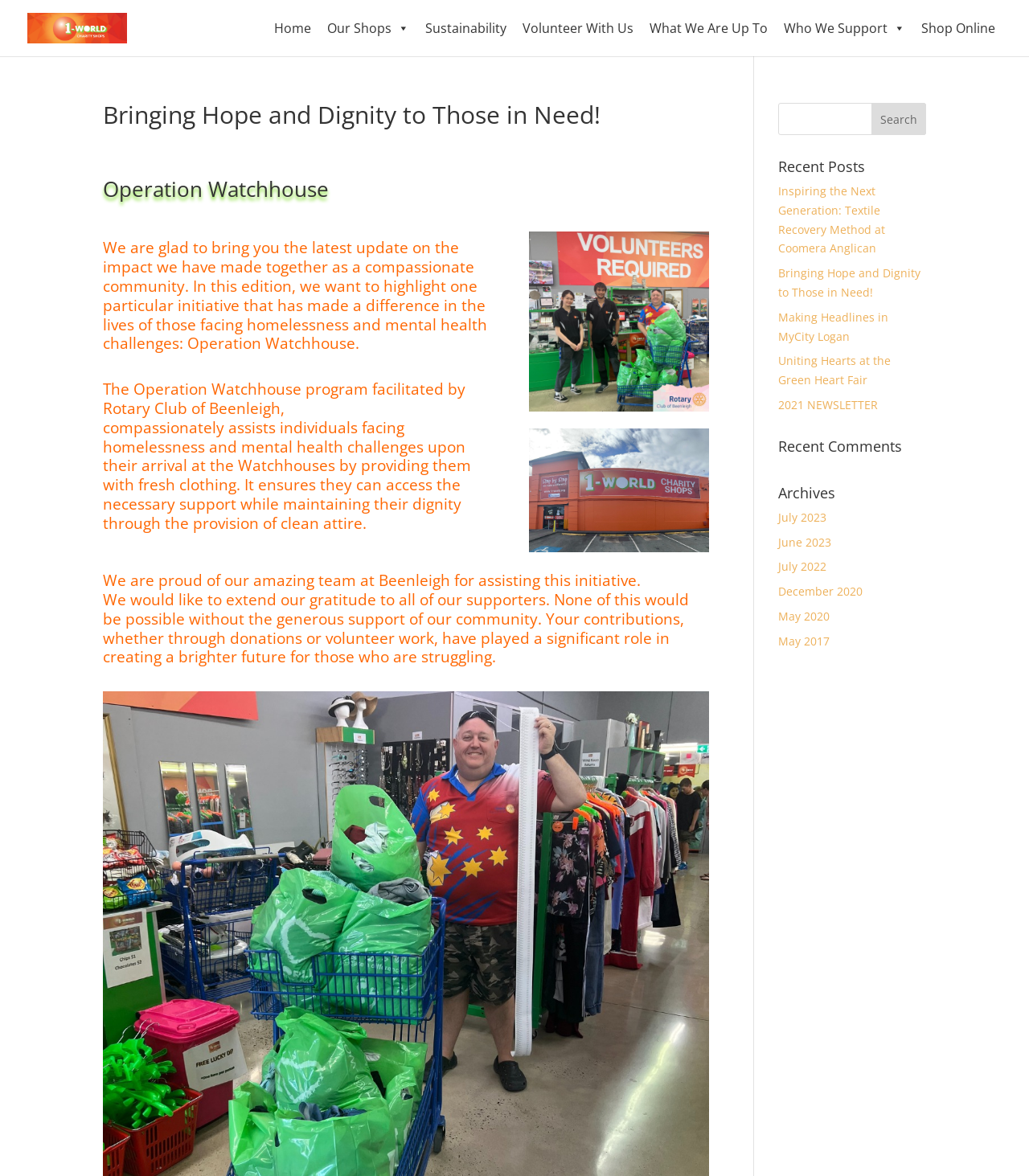Determine the bounding box coordinates of the region that needs to be clicked to achieve the task: "Learn about Operation Watchhouse".

[0.1, 0.152, 0.689, 0.177]